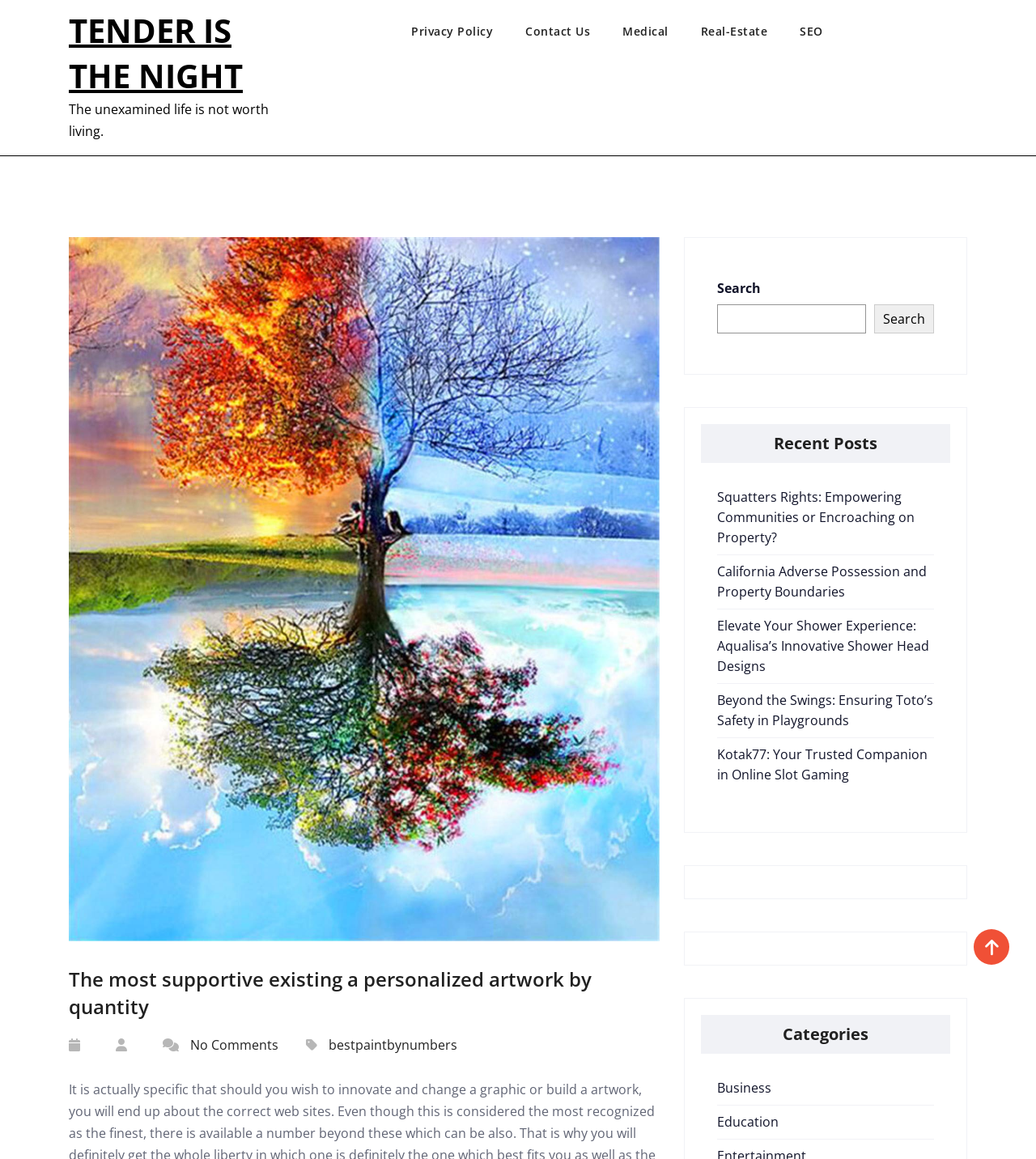What is the category link below 'Education'?
Answer the question with a detailed and thorough explanation.

I looked at the links in the 'Categories' section and found that there is no category link below 'Education'. The links in the 'Categories' section are 'Business', 'Education', and there are no more links below 'Education'.